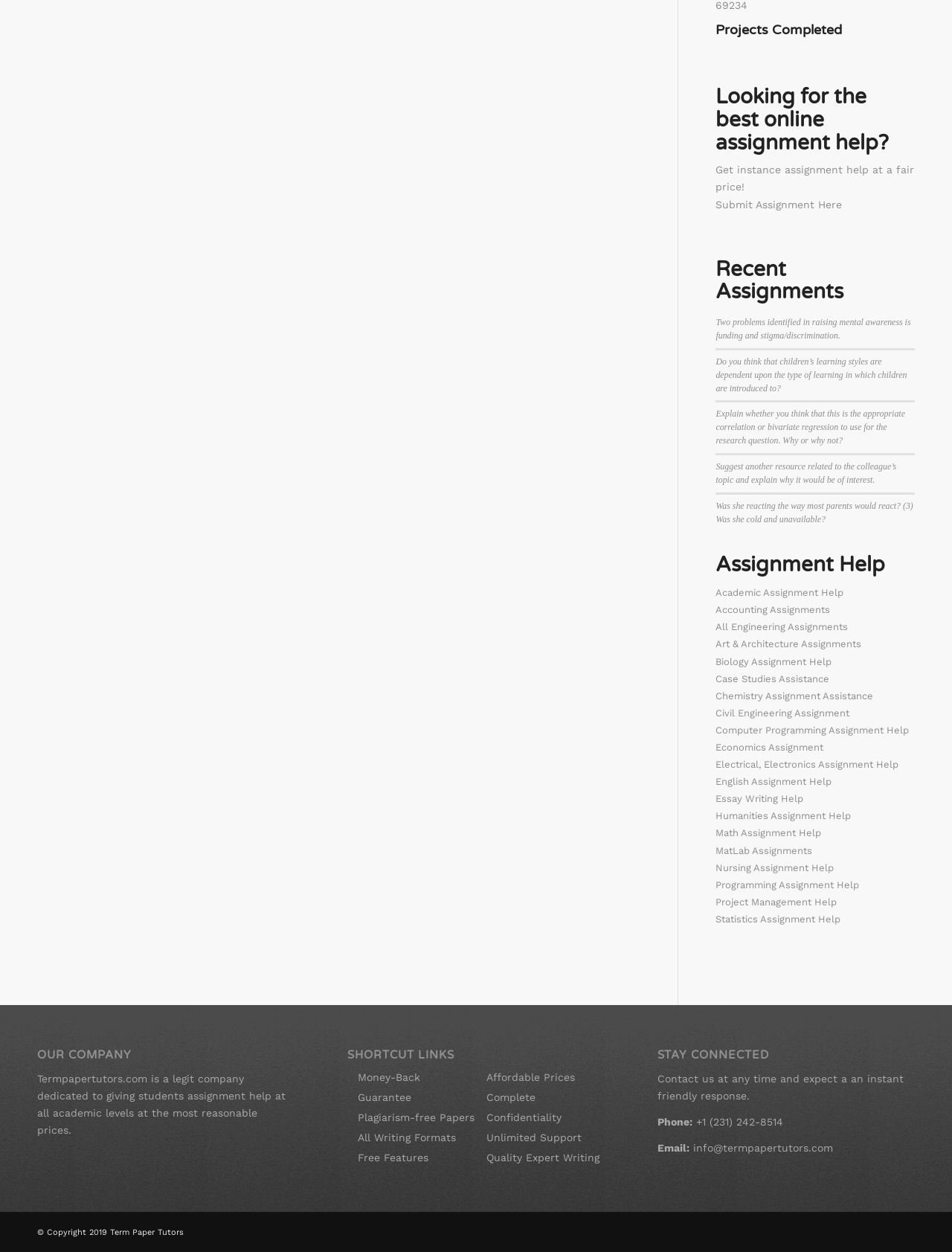Please mark the bounding box coordinates of the area that should be clicked to carry out the instruction: "Contact us".

[0.691, 0.857, 0.949, 0.88]